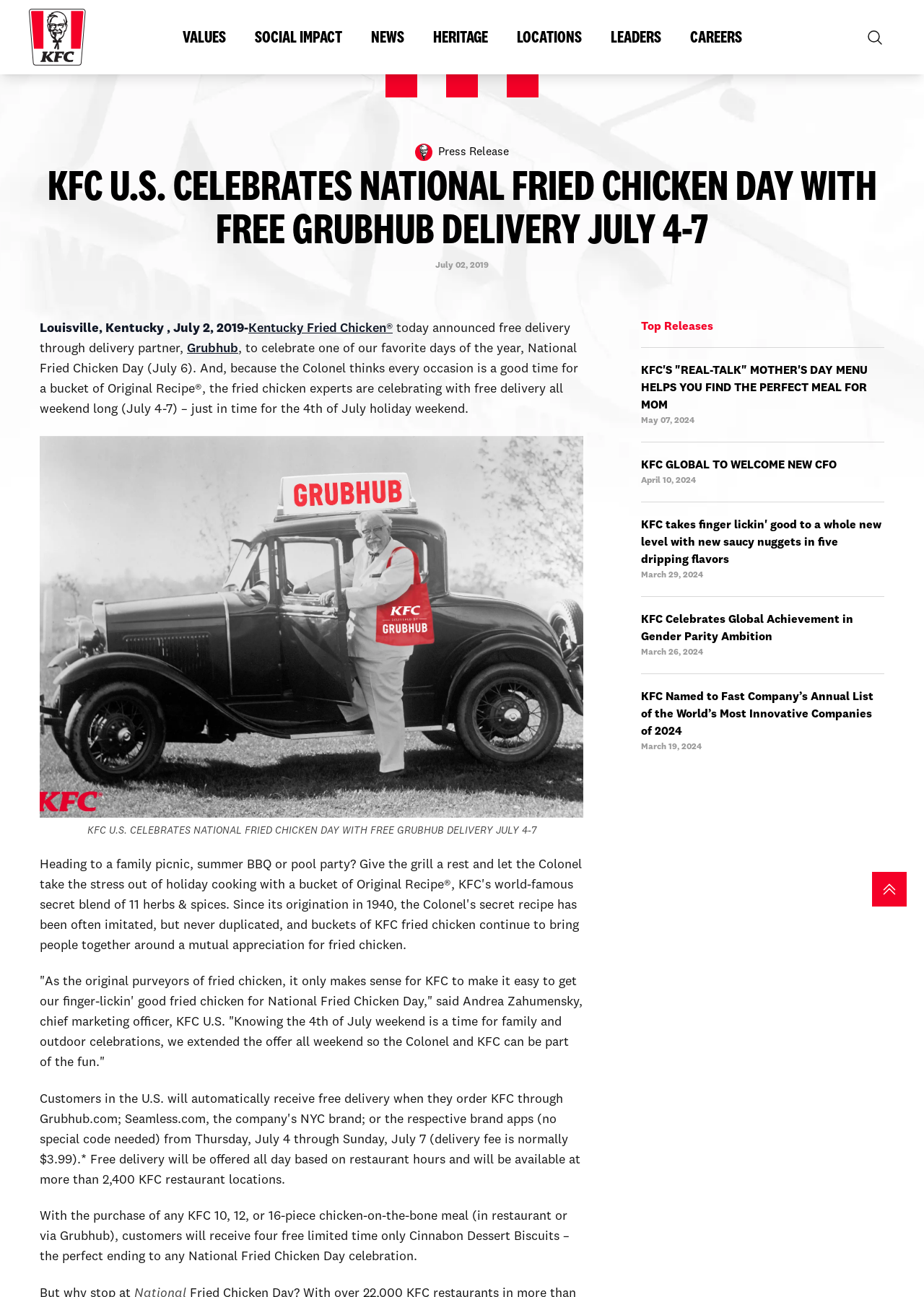Please identify the bounding box coordinates of the region to click in order to complete the given instruction: "Learn more about KFC's heritage". The coordinates should be four float numbers between 0 and 1, i.e., [left, top, right, bottom].

[0.453, 0.018, 0.543, 0.04]